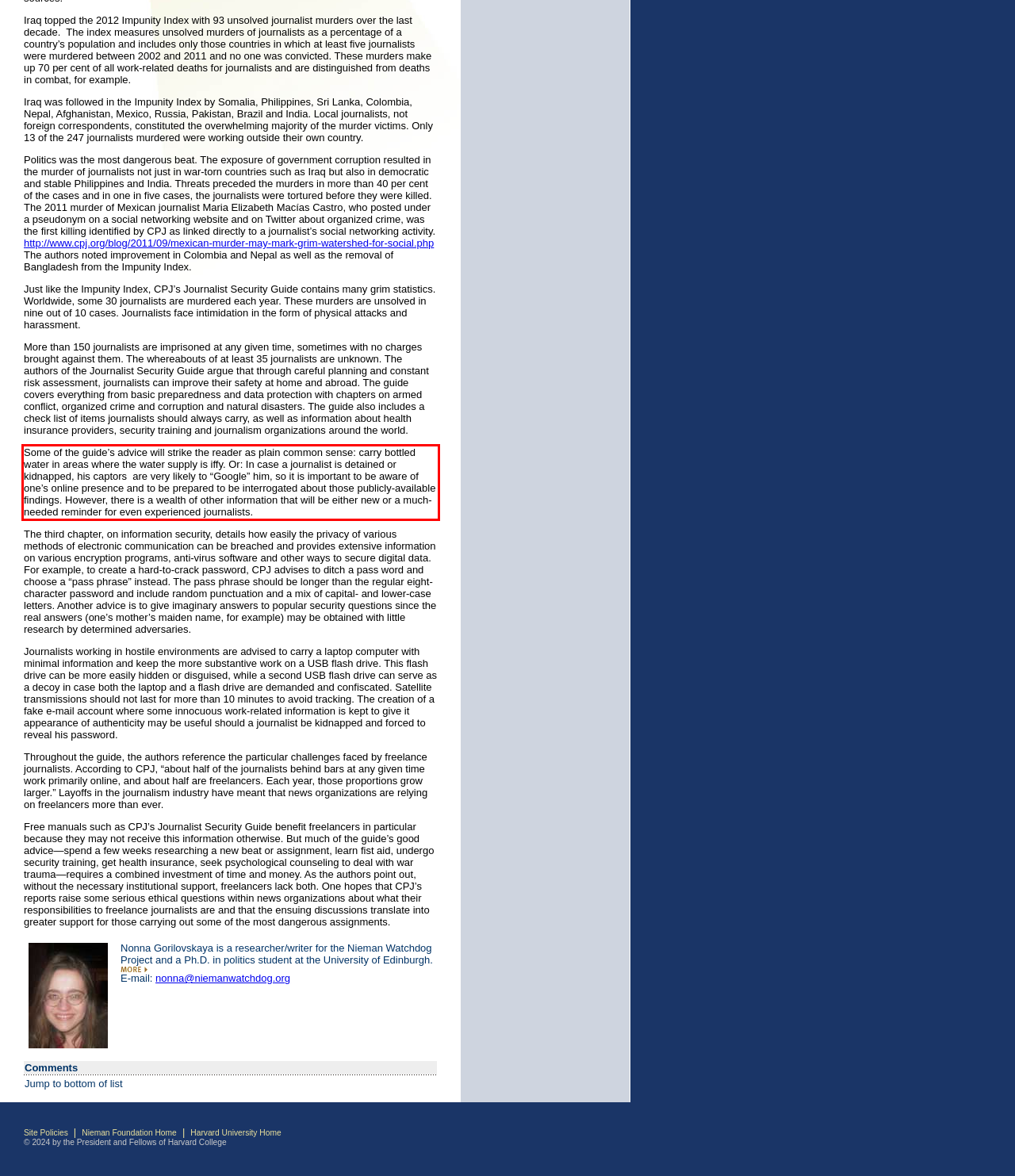You are given a screenshot showing a webpage with a red bounding box. Perform OCR to capture the text within the red bounding box.

Some of the guide’s advice will strike the reader as plain common sense: carry bottled water in areas where the water supply is iffy. Or: In case a journalist is detained or kidnapped, his captors are very likely to “Google” him, so it is important to be aware of one’s online presence and to be prepared to be interrogated about those publicly-available findings. However, there is a wealth of other information that will be either new or a much-needed reminder for even experienced journalists.